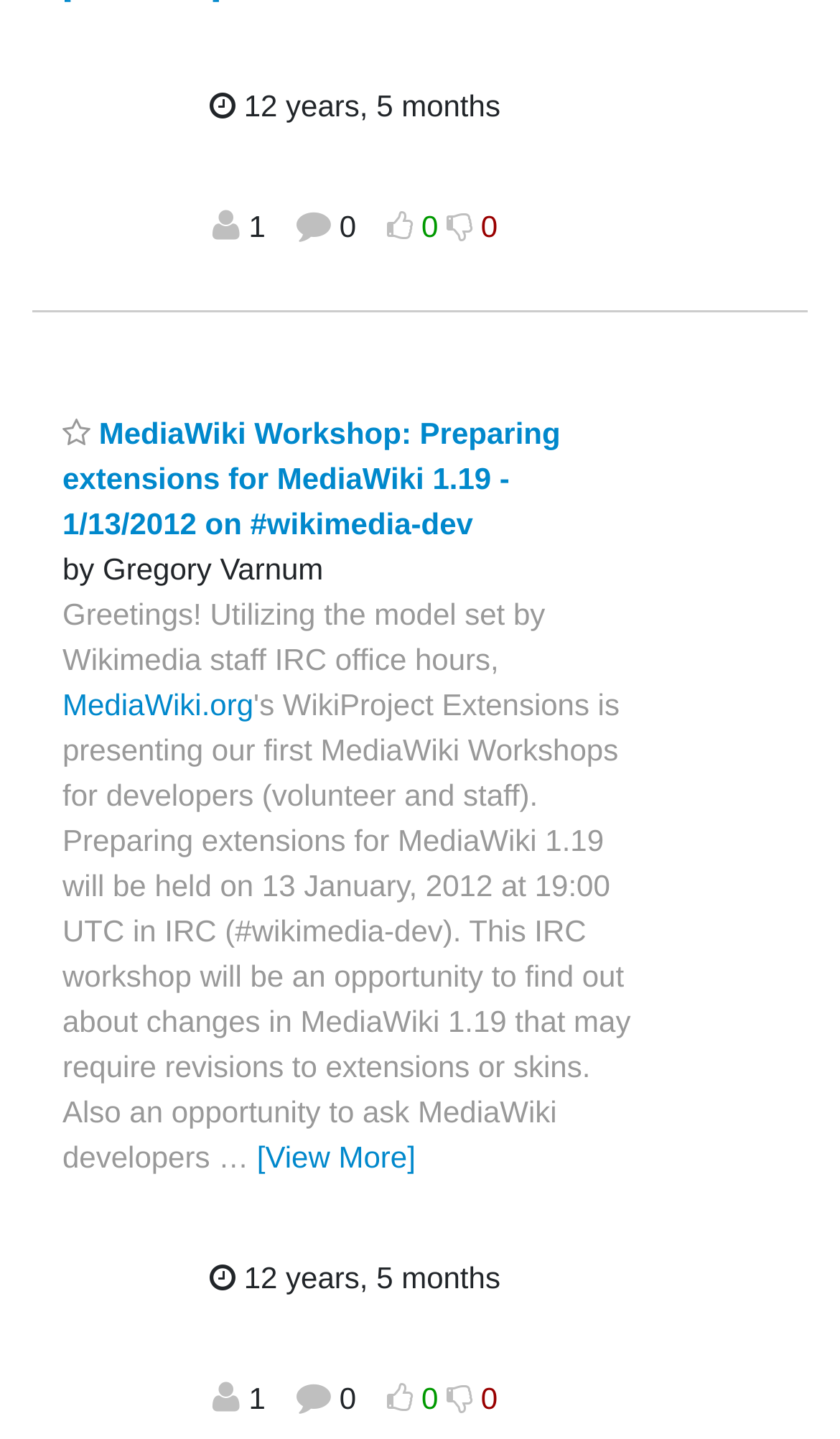What is the date of the first thread?
Provide a one-word or short-phrase answer based on the image.

Friday, 13 January 2012